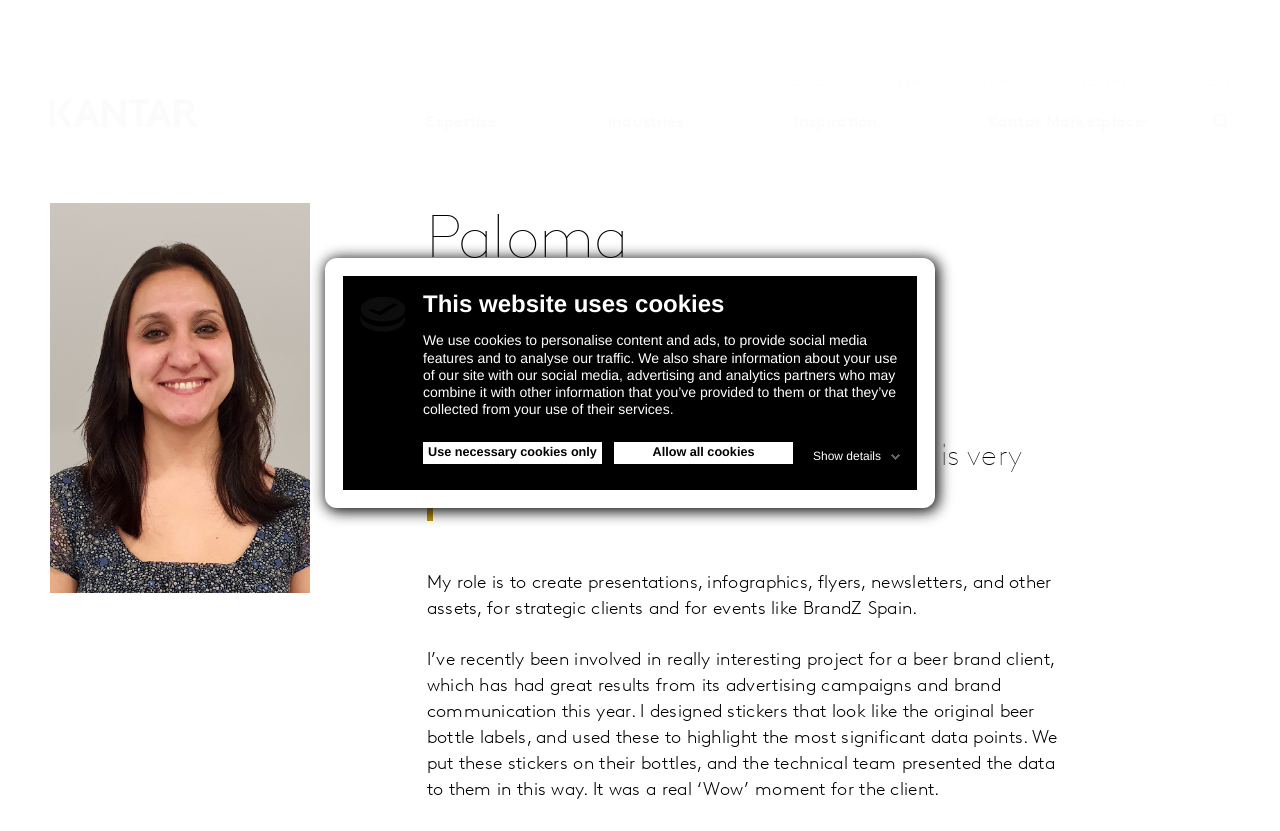Locate the bounding box coordinates of the area you need to click to fulfill this instruction: 'Visit the 'About' page'. The coordinates must be in the form of four float numbers ranging from 0 to 1: [left, top, right, bottom].

[0.613, 0.032, 0.644, 0.049]